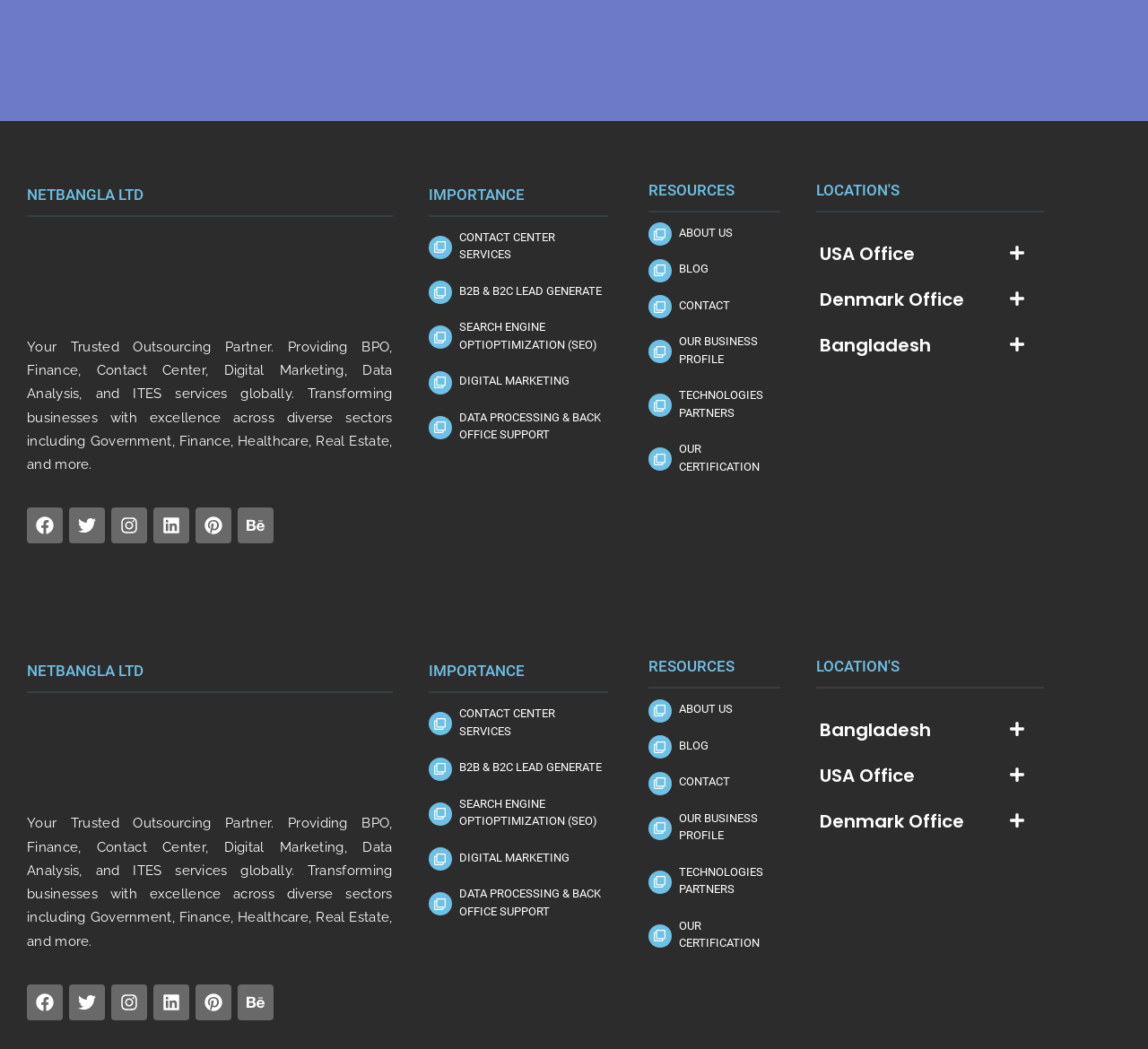Please find the bounding box coordinates of the element that needs to be clicked to perform the following instruction: "Go to ABOUT US". The bounding box coordinates should be four float numbers between 0 and 1, represented as [left, top, right, bottom].

[0.591, 0.215, 0.638, 0.228]